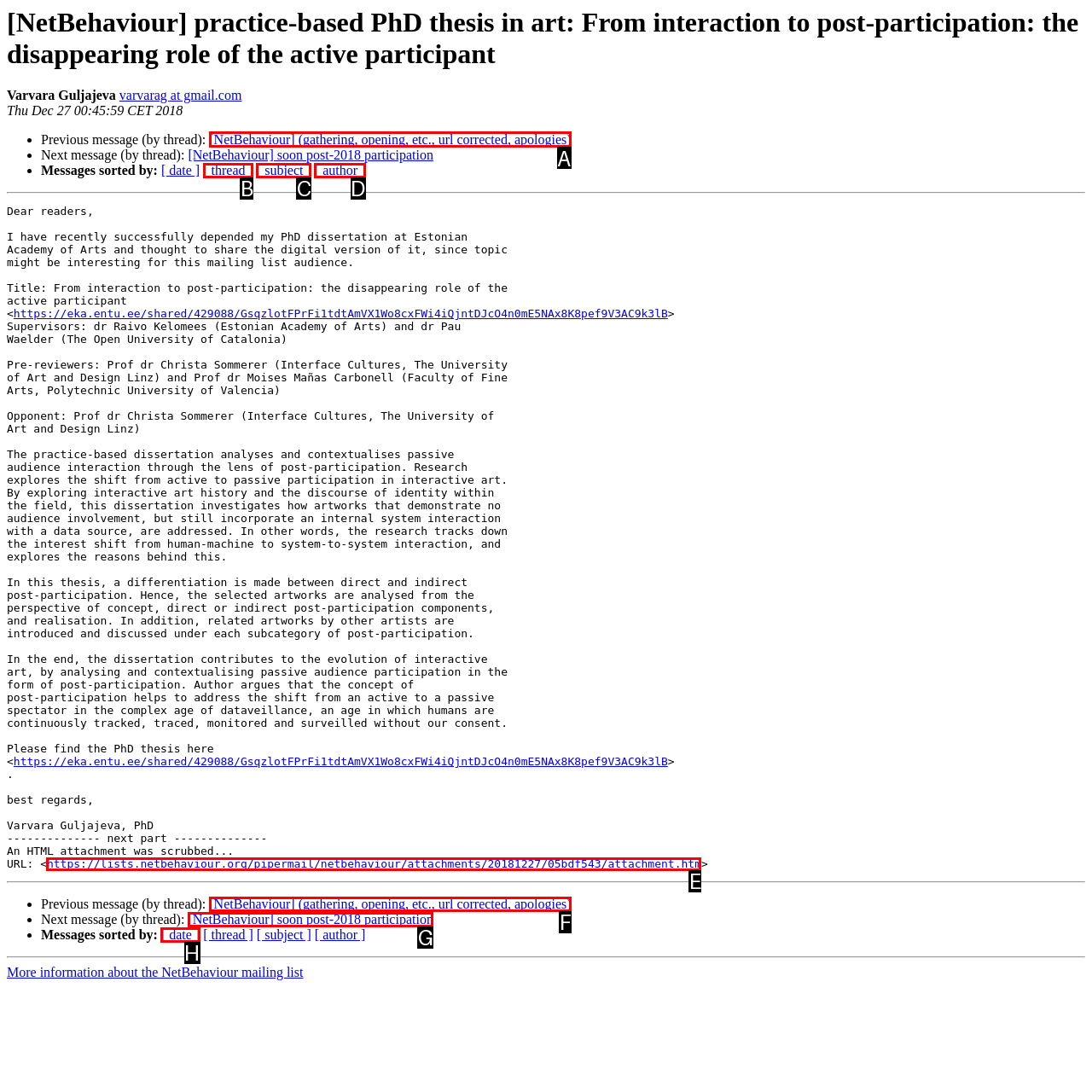Point out which HTML element you should click to fulfill the task: View the previous message in the thread.
Provide the option's letter from the given choices.

A